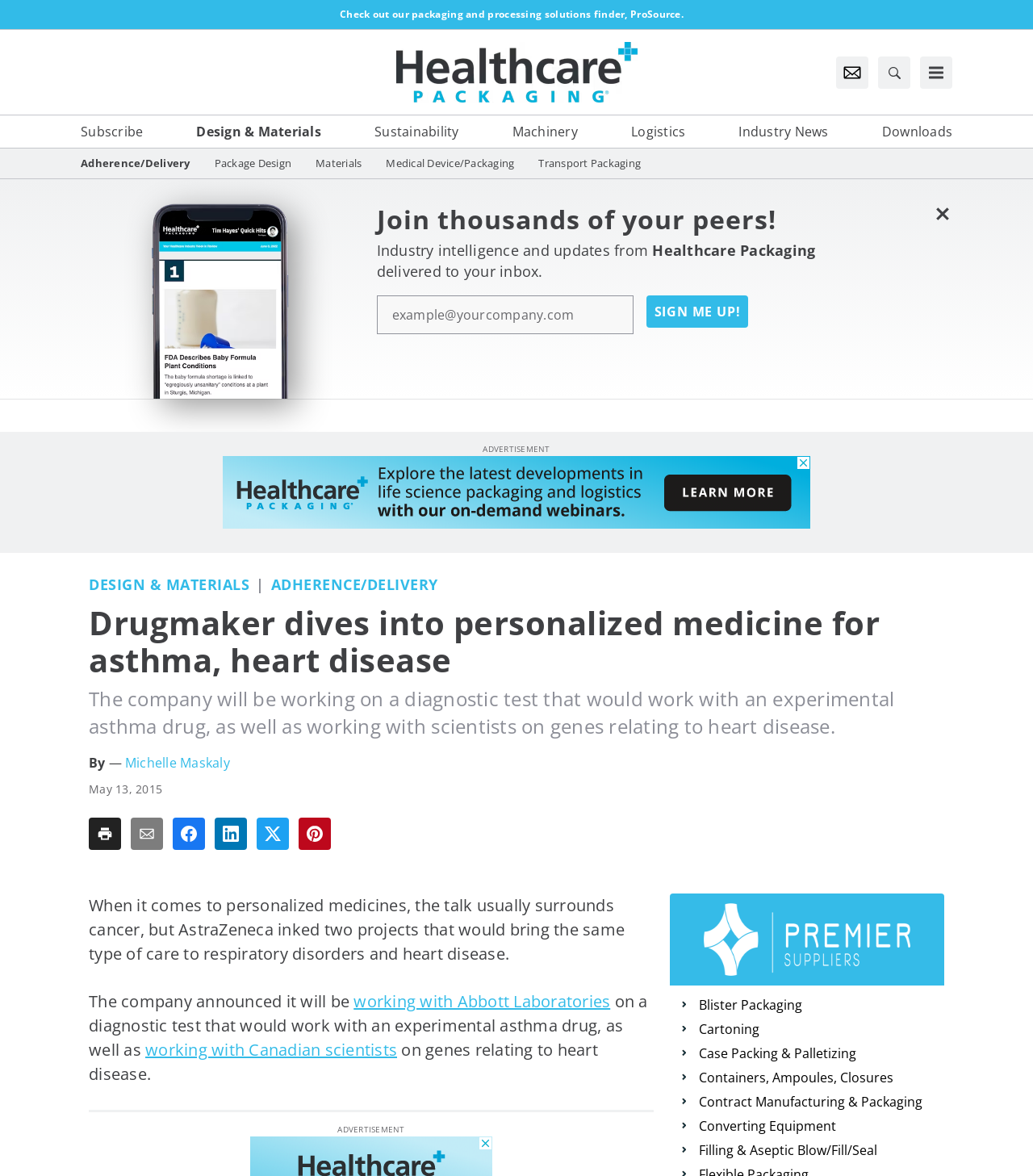Find the bounding box coordinates of the element to click in order to complete the given instruction: "Subscribe to the newsletter."

[0.078, 0.104, 0.138, 0.12]